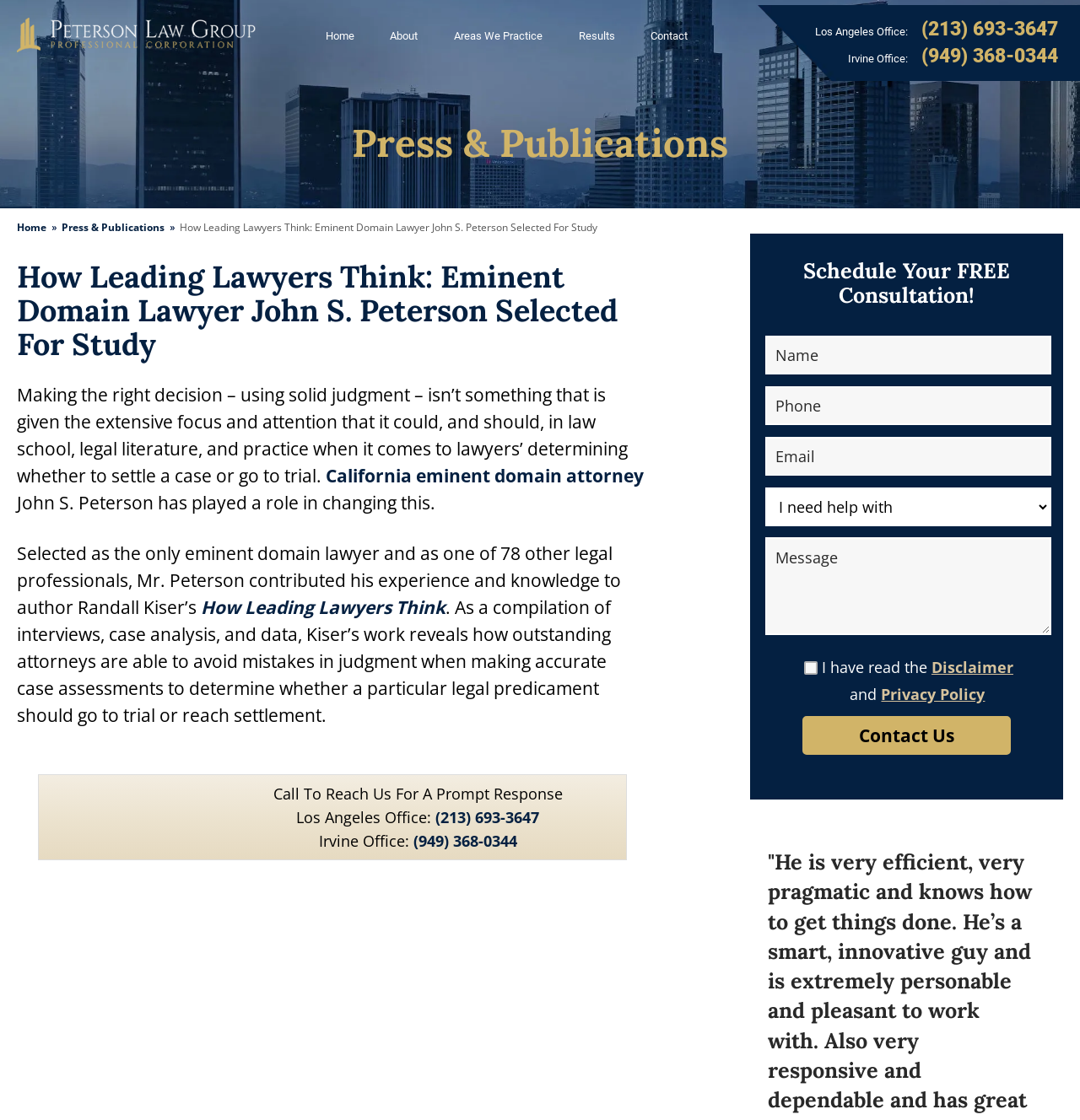Using the information in the image, give a comprehensive answer to the question: 
What are the two office locations of Peterson Law Group?

I found the answer by looking at the links at the top of the webpage, which show the phone numbers and locations of the two offices. One is in Los Angeles and the other is in Irvine.